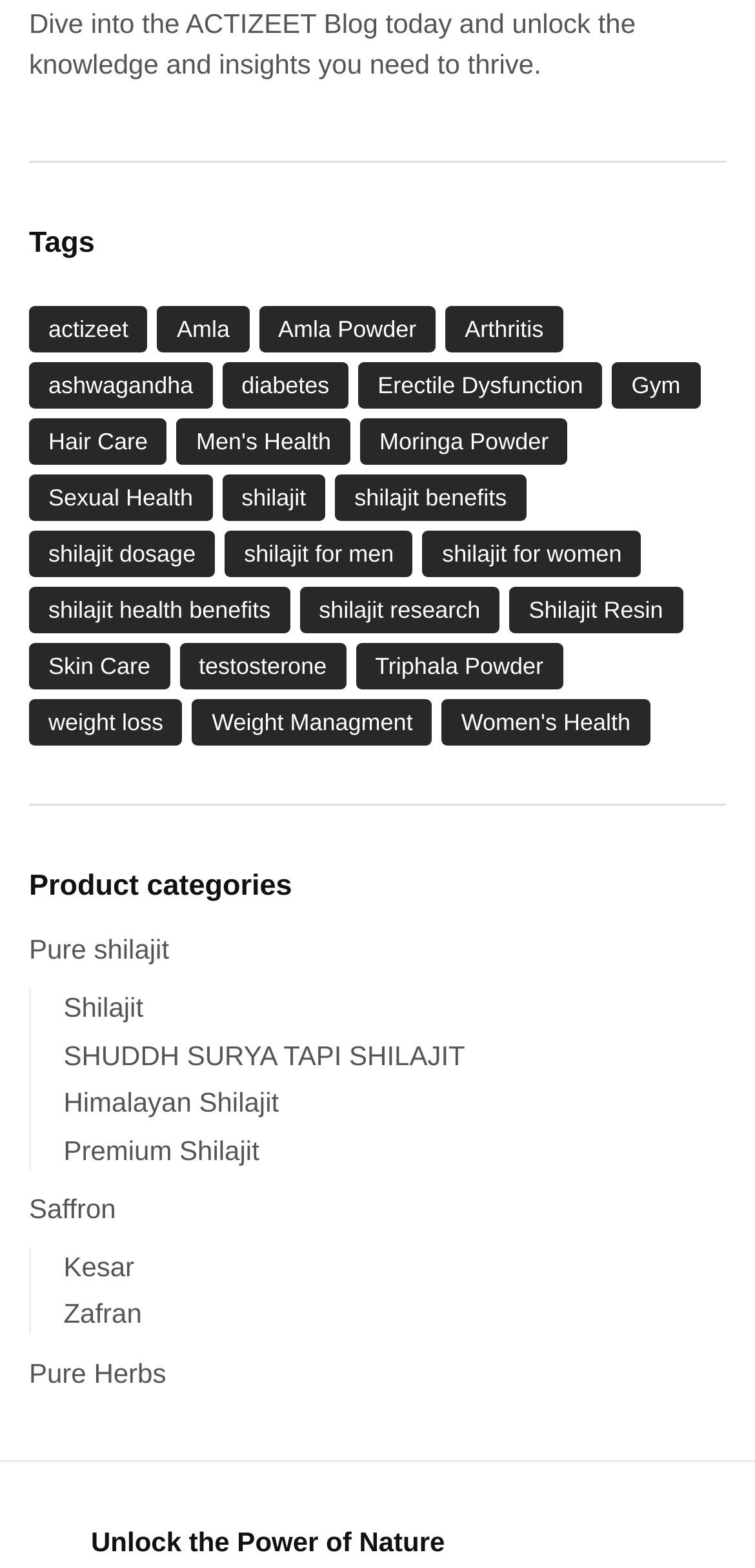Give a one-word or short phrase answer to this question: 
What is the category that has the most items?

Shilajit